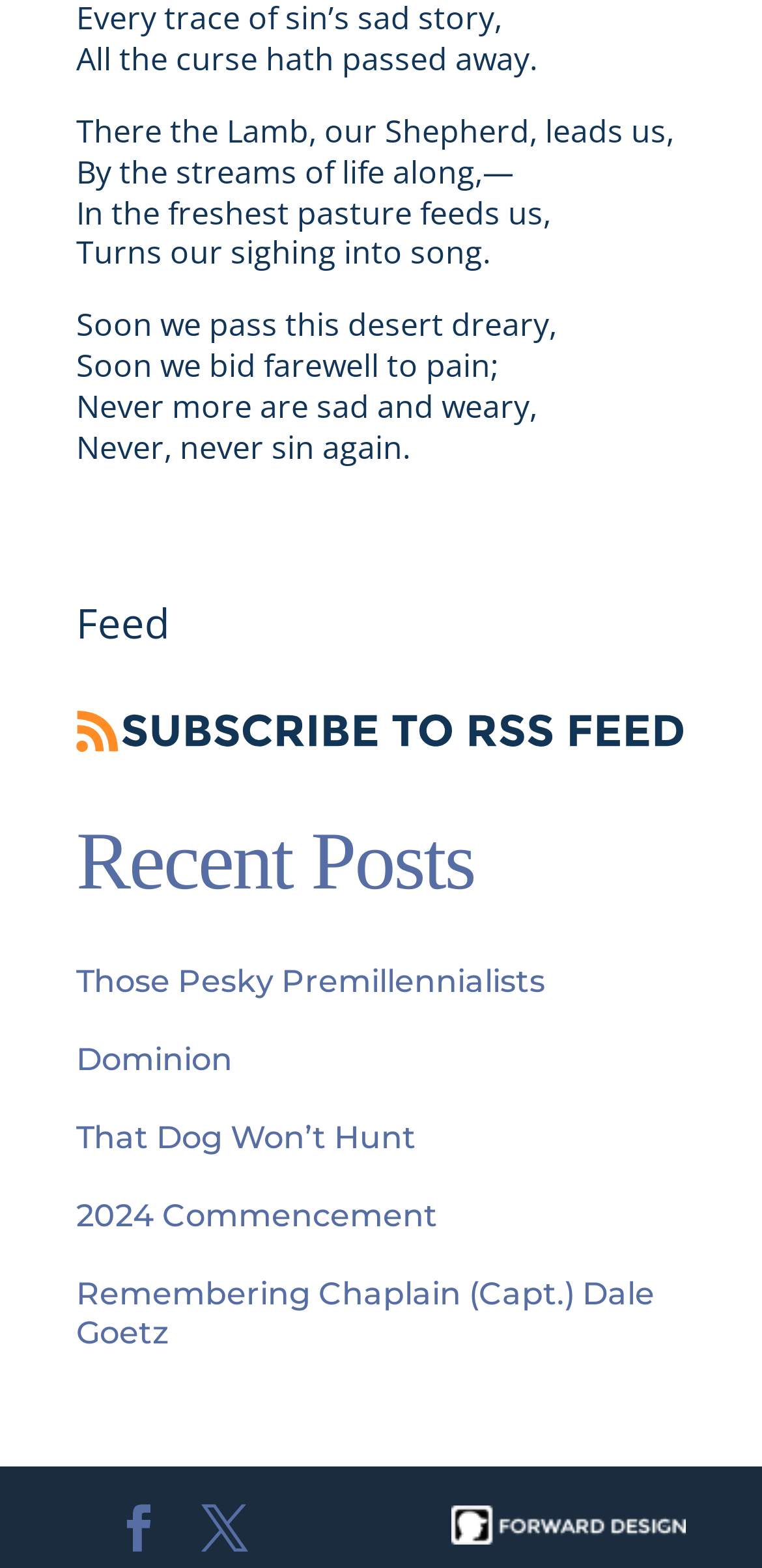Using the provided description That Dog Won’t Hunt, find the bounding box coordinates for the UI element. Provide the coordinates in (top-left x, top-left y, bottom-right x, bottom-right y) format, ensuring all values are between 0 and 1.

[0.1, 0.714, 0.546, 0.737]